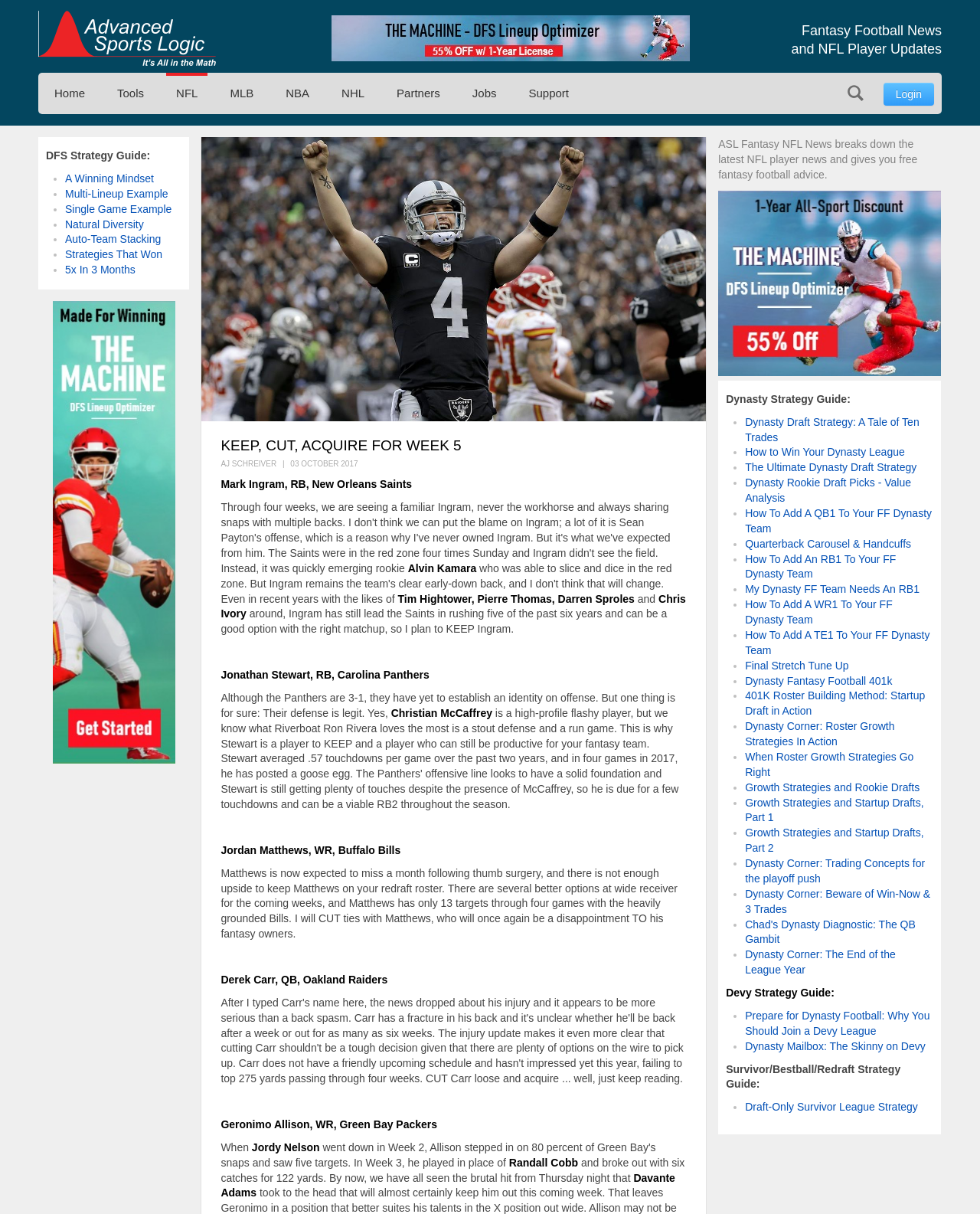Please determine the headline of the webpage and provide its content.

Fantasy Football News
and NFL Player Updates